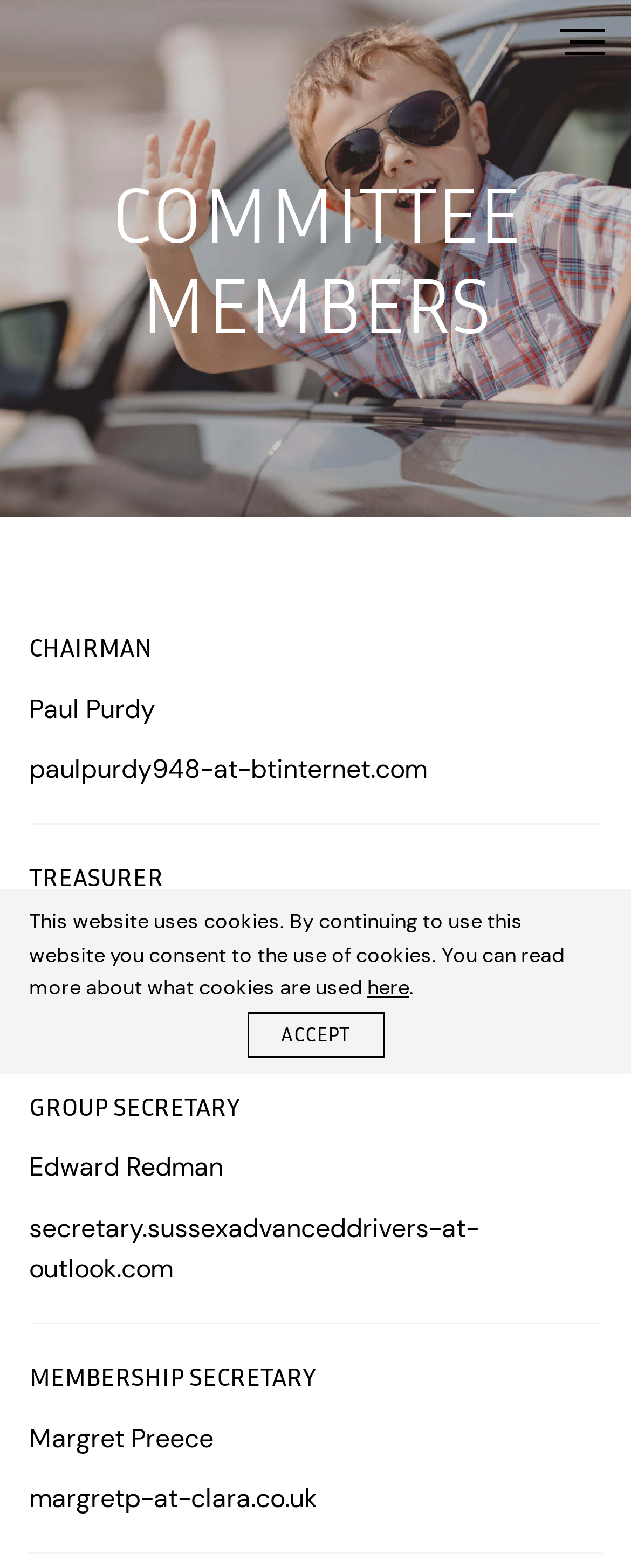How many committee members are listed?
Please give a detailed answer to the question using the information shown in the image.

I counted the number of committee members by looking at the headings 'CHAIRMAN', 'TREASURER', 'GROUP SECRETARY', and 'MEMBERSHIP SECRETARY', and found that there are 4 members listed.